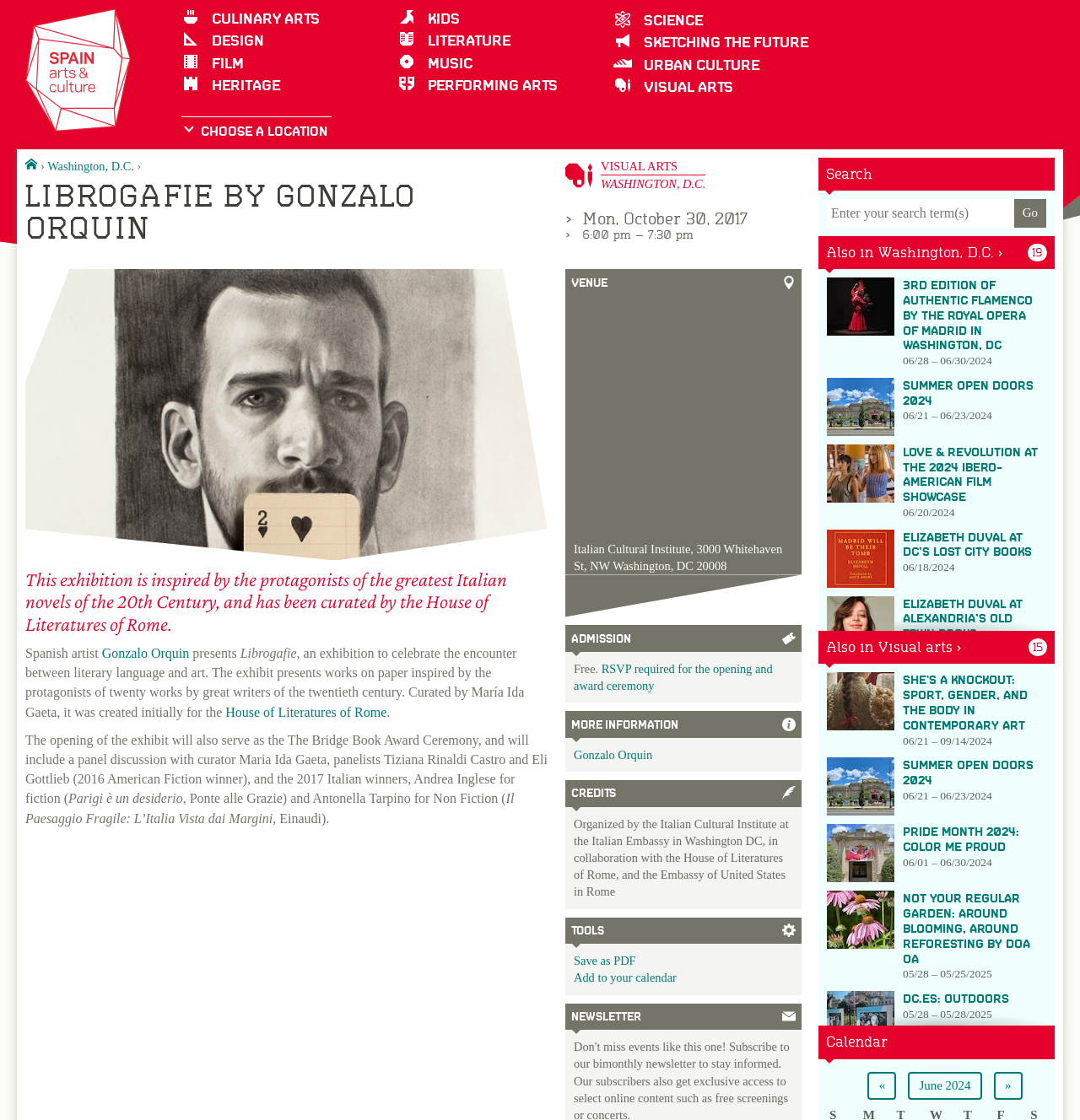Provide a comprehensive description of the webpage.

This webpage is about a Spanish cultural event, "Librogafie by Gonzalo Orquin", taking place in Washington, D.C. on October 30, 2017. At the top of the page, there is a navigation menu with links to different locations, including Albuquerque, Austin, Boston, and more. Below the navigation menu, there is a section with links to various art categories, such as Culinary Arts, Design, Film, and Literature.

The main content of the page is divided into several sections. The first section displays the title of the event, "Librogafie by Gonzalo Orquin", and a brief description of the exhibition, which is inspired by the protagonists of the greatest Italian novels of the 20th Century and curated by the House of Literatures of Rome. There is also an image related to the event.

The next section provides more information about the event, including the date, time, and location. It also mentions that the opening of the exhibit will serve as the The Bridge Book Award Ceremony, and will include a panel discussion with curator Maria Ida Gaeta and other guests.

Below this section, there are three columns of information. The left column displays the venue information, including the address and a link to a venue map. The middle column provides admission information, stating that the event is free, but RSVP is required for the opening and award ceremony. The right column offers more information about the event, including a link to the artist's website and credits for the organizers.

At the bottom of the page, there is a section with links to various tools and resources.